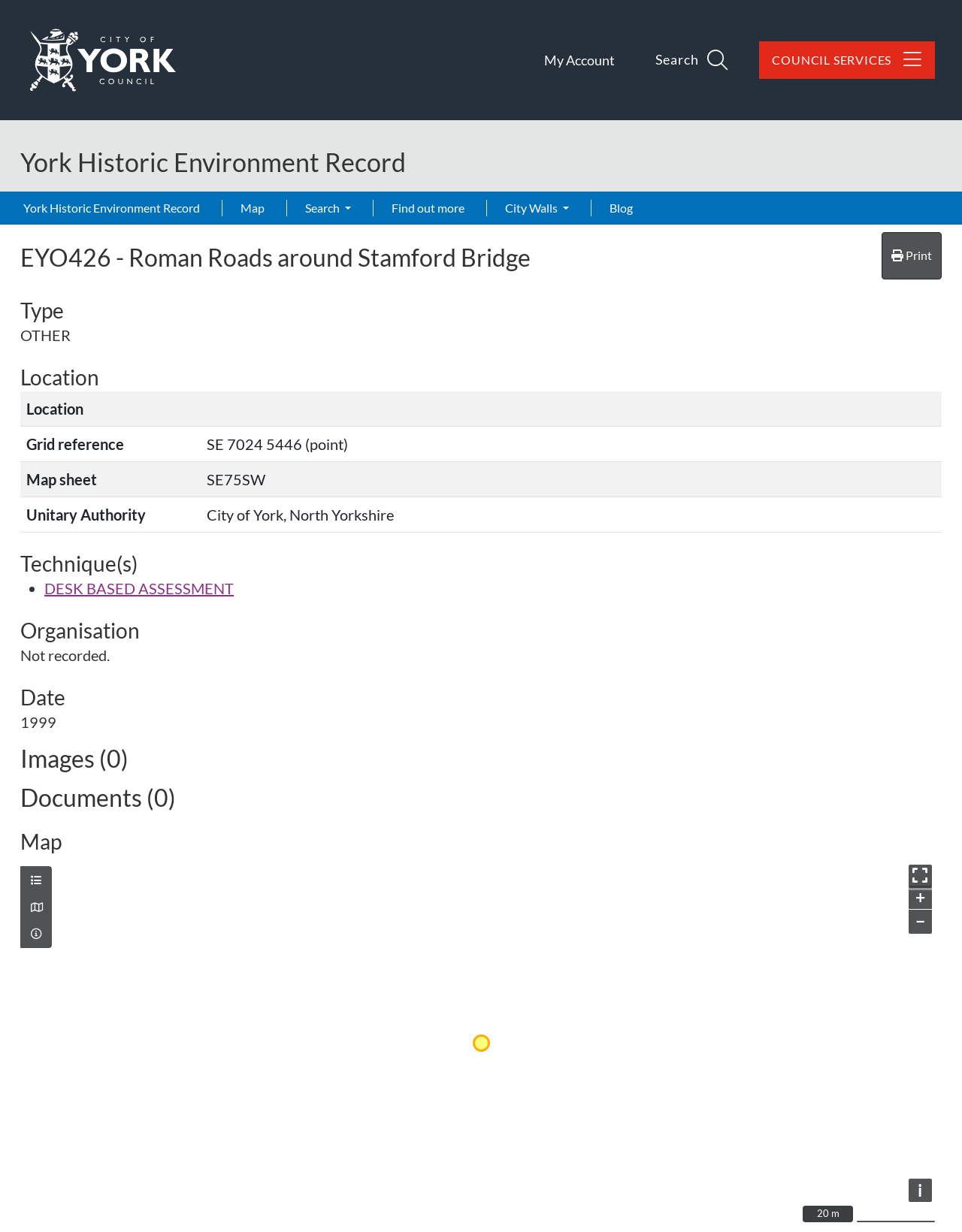Using the description: "DESK BASED ASSESSMENT", determine the UI element's bounding box coordinates. Ensure the coordinates are in the format of four float numbers between 0 and 1, i.e., [left, top, right, bottom].

[0.046, 0.47, 0.243, 0.485]